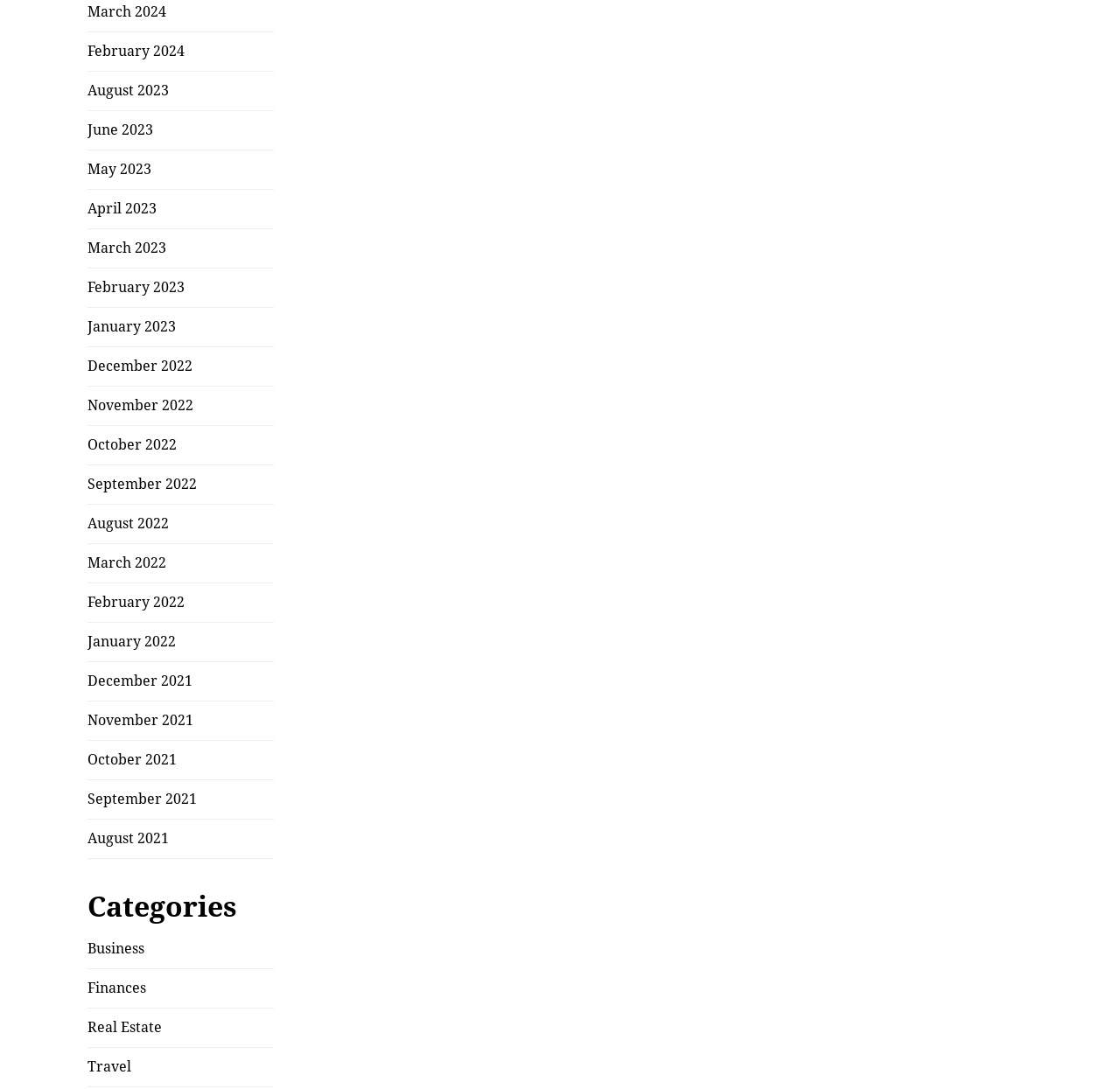Indicate the bounding box coordinates of the clickable region to achieve the following instruction: "Explore August 2023."

[0.078, 0.075, 0.151, 0.091]